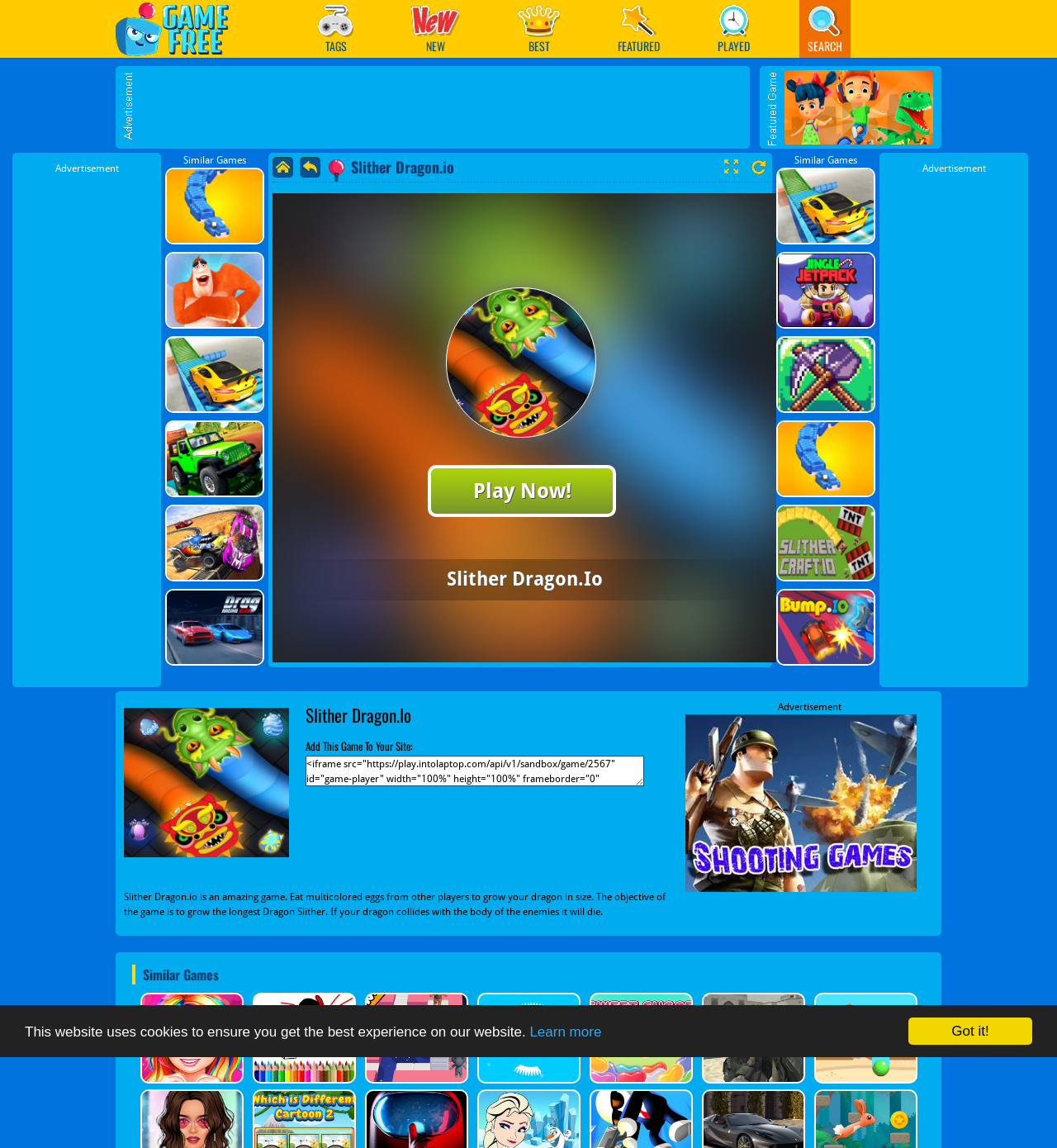For the element described, predict the bounding box coordinates as (top-left x, top-left y, bottom-right x, bottom-right y). All values should be between 0 and 1. Element description: Game Dev

None